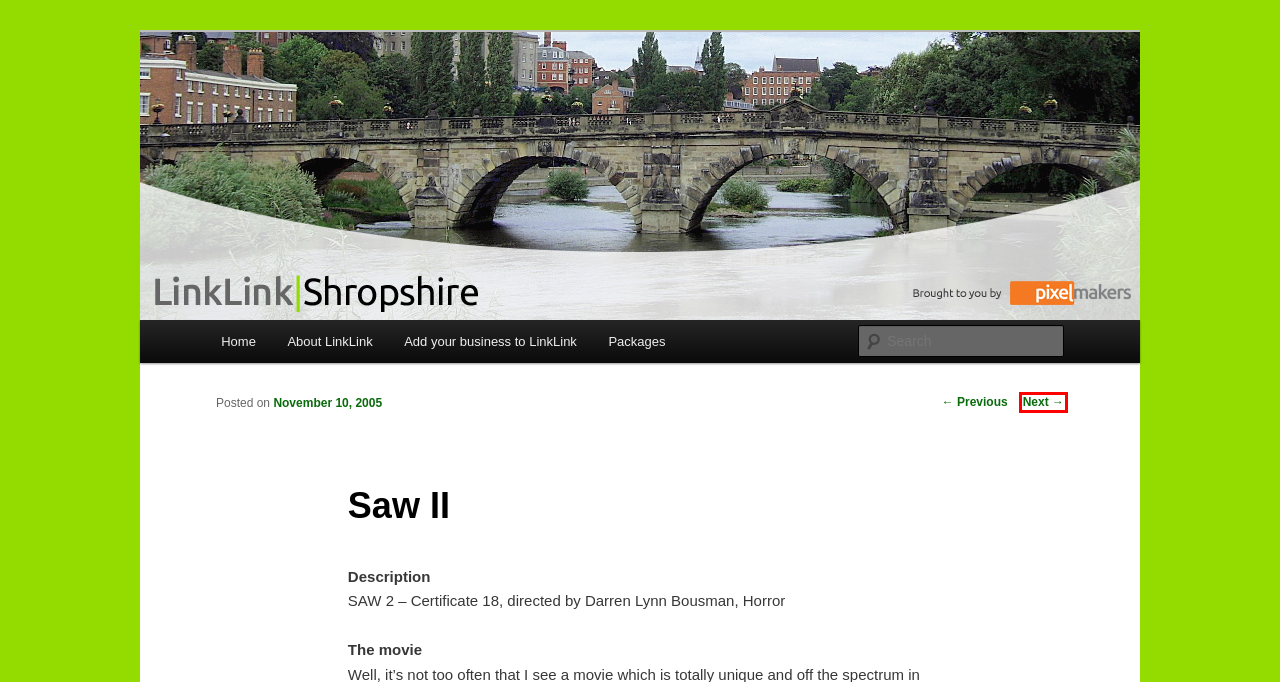You have a screenshot of a webpage with a red bounding box around a UI element. Determine which webpage description best matches the new webpage that results from clicking the element in the bounding box. Here are the candidates:
A. Shrewsbury and Telford area, Sponsors of LinkLink | LinkLink
B. Nuisance phone calls, ways to stop them | LinkLink
C. LinkLink | The independent Shropshire Business Directory
D. Movie and film reviews | LinkLink
E. About LinkLink | LinkLink
F. Packages | LinkLink
G. Add your business to LinkLink | LinkLink
H. Blog Tool, Publishing Platform, and CMS – WordPress.org English (UK)

B